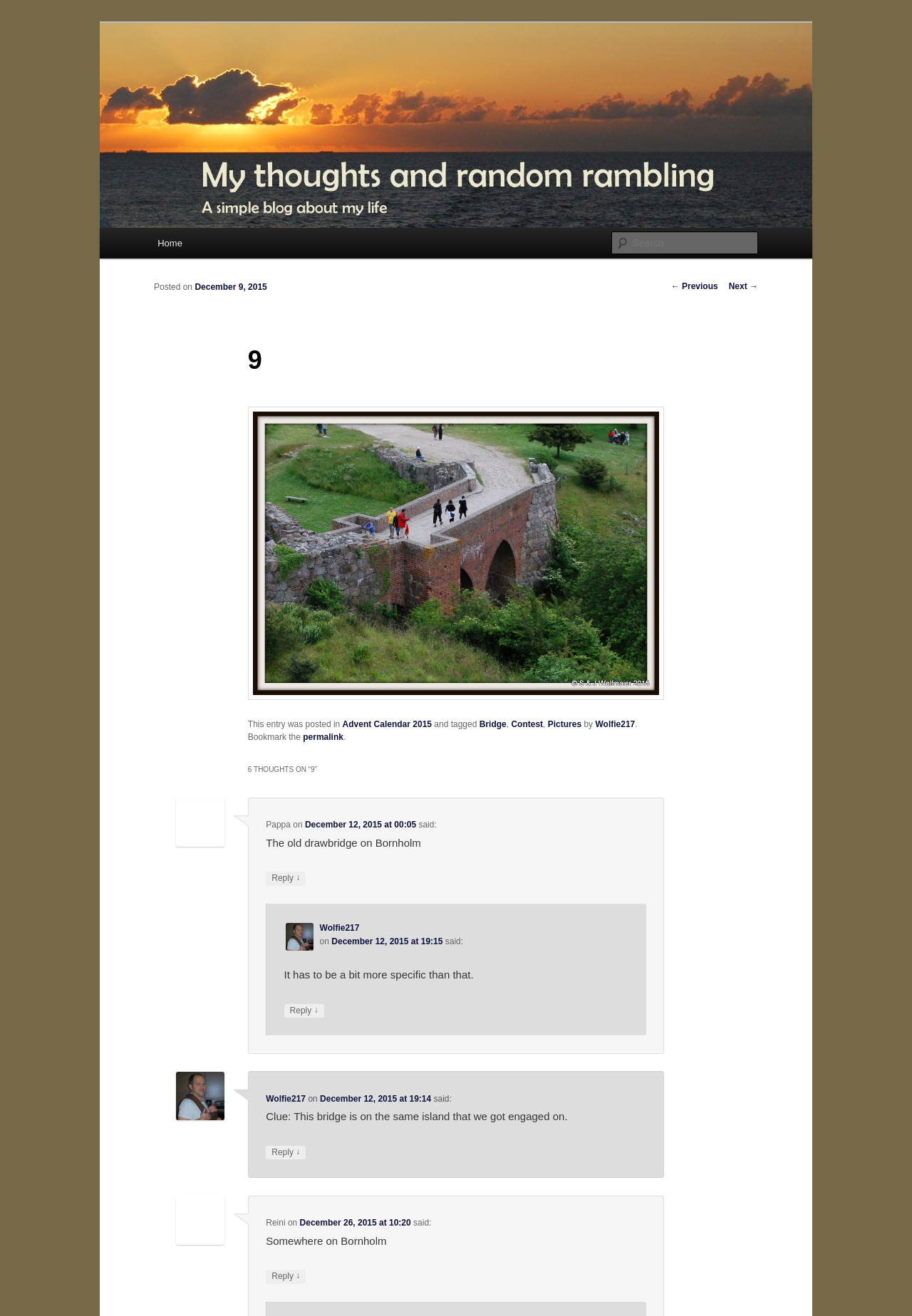Determine the bounding box coordinates of the region that needs to be clicked to achieve the task: "Search for something".

[0.671, 0.176, 0.831, 0.193]